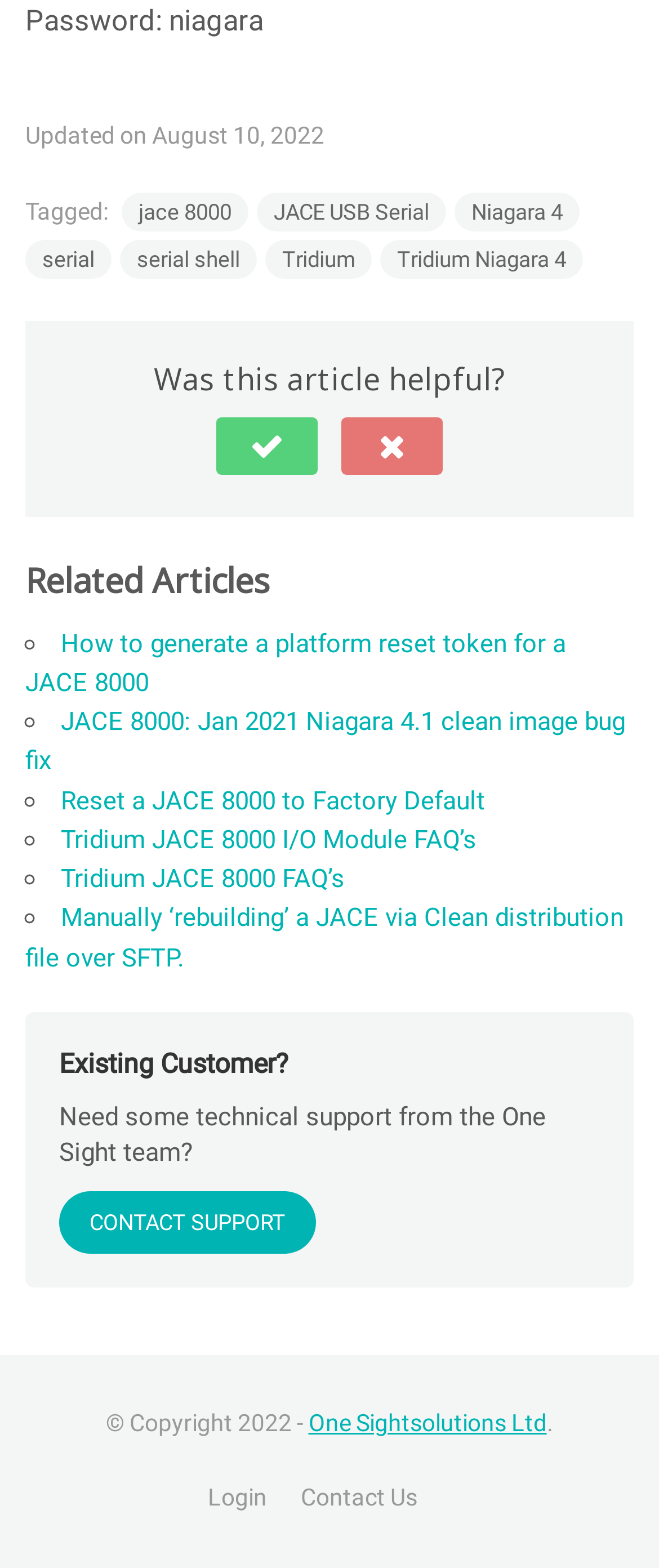For the given element description Tridium Niagara 4, determine the bounding box coordinates of the UI element. The coordinates should follow the format (top-left x, top-left y, bottom-right x, bottom-right y) and be within the range of 0 to 1.

[0.577, 0.152, 0.885, 0.177]